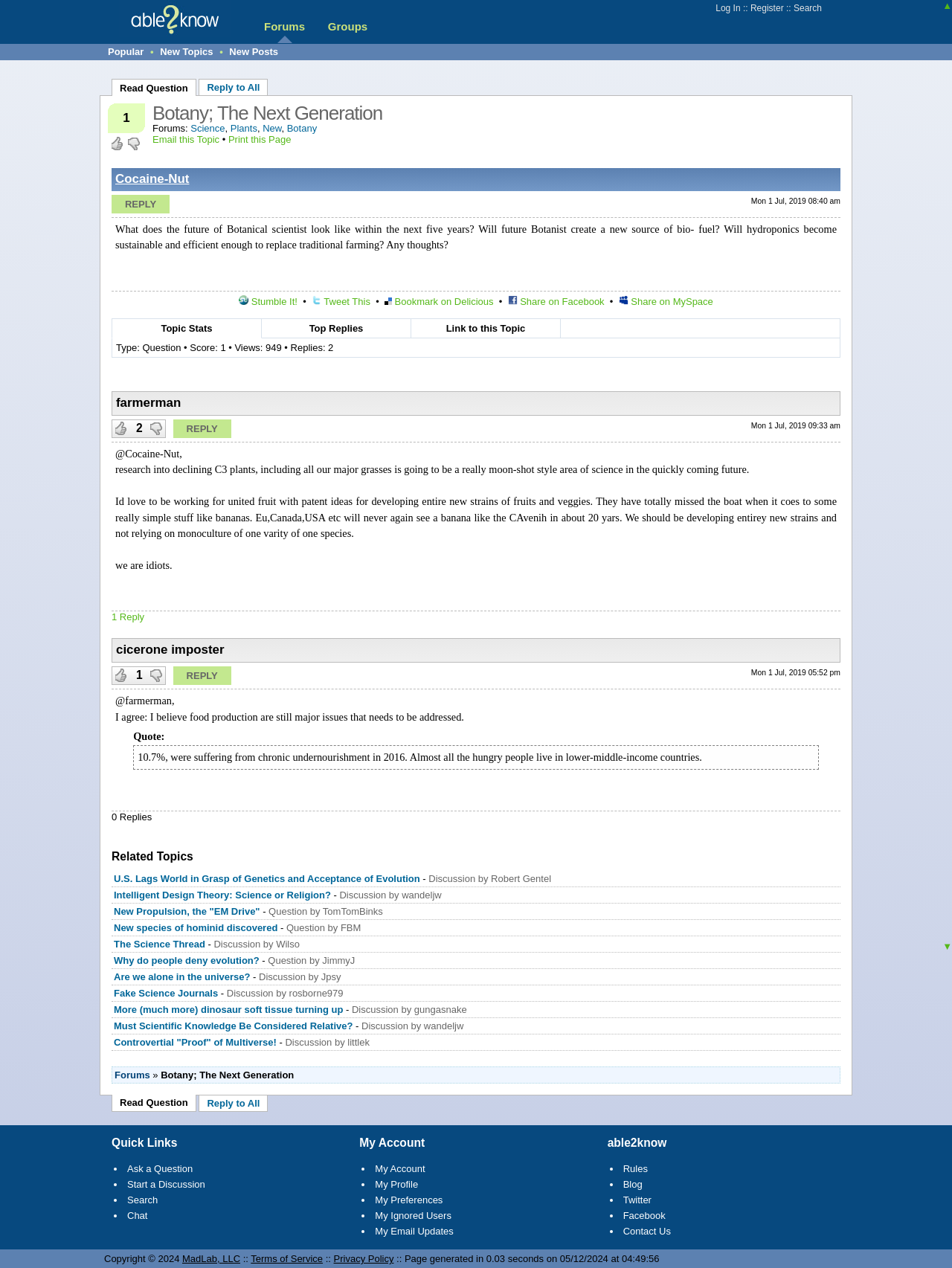Find the bounding box coordinates of the element you need to click on to perform this action: 'View related topic 'U.S. Lags World in Grasp of Genetics and Acceptance of Evolution''. The coordinates should be represented by four float values between 0 and 1, in the format [left, top, right, bottom].

[0.12, 0.689, 0.441, 0.697]